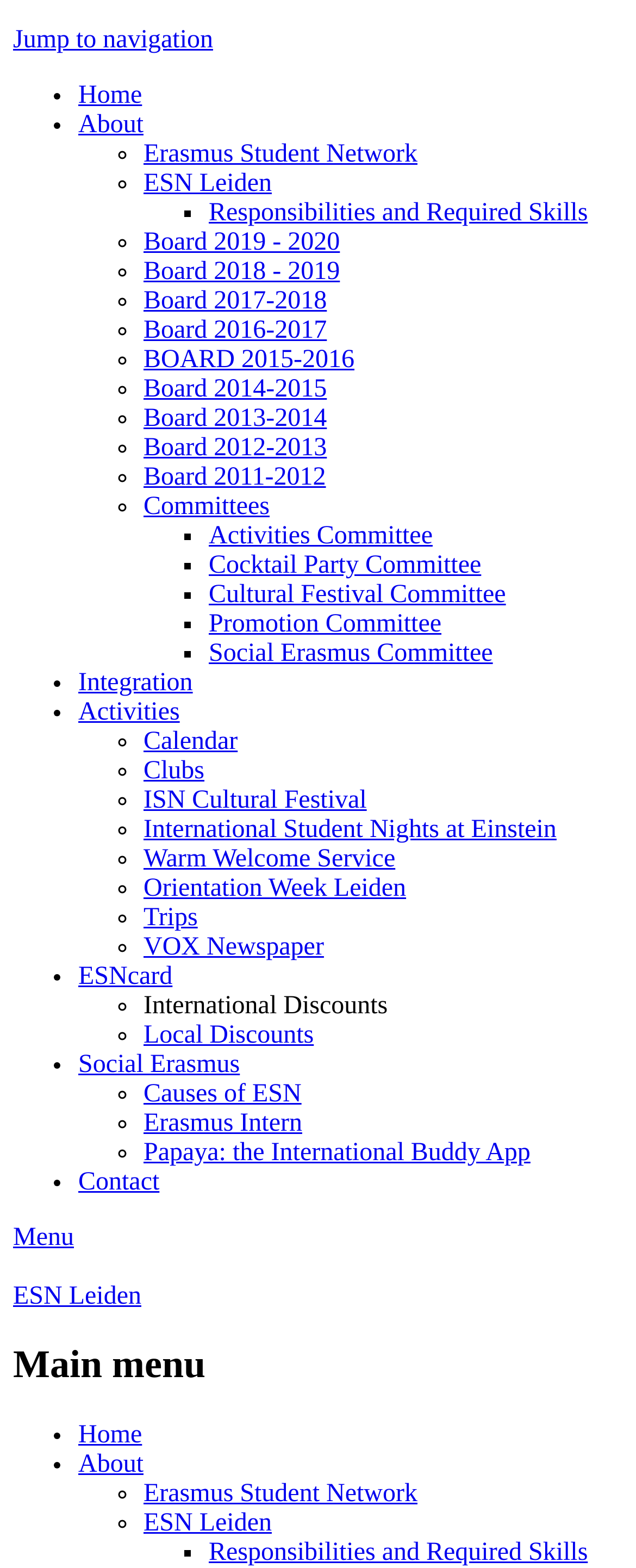Identify the bounding box coordinates of the clickable section necessary to follow the following instruction: "View Responsibilities and Required Skills". The coordinates should be presented as four float numbers from 0 to 1, i.e., [left, top, right, bottom].

[0.328, 0.127, 0.924, 0.145]